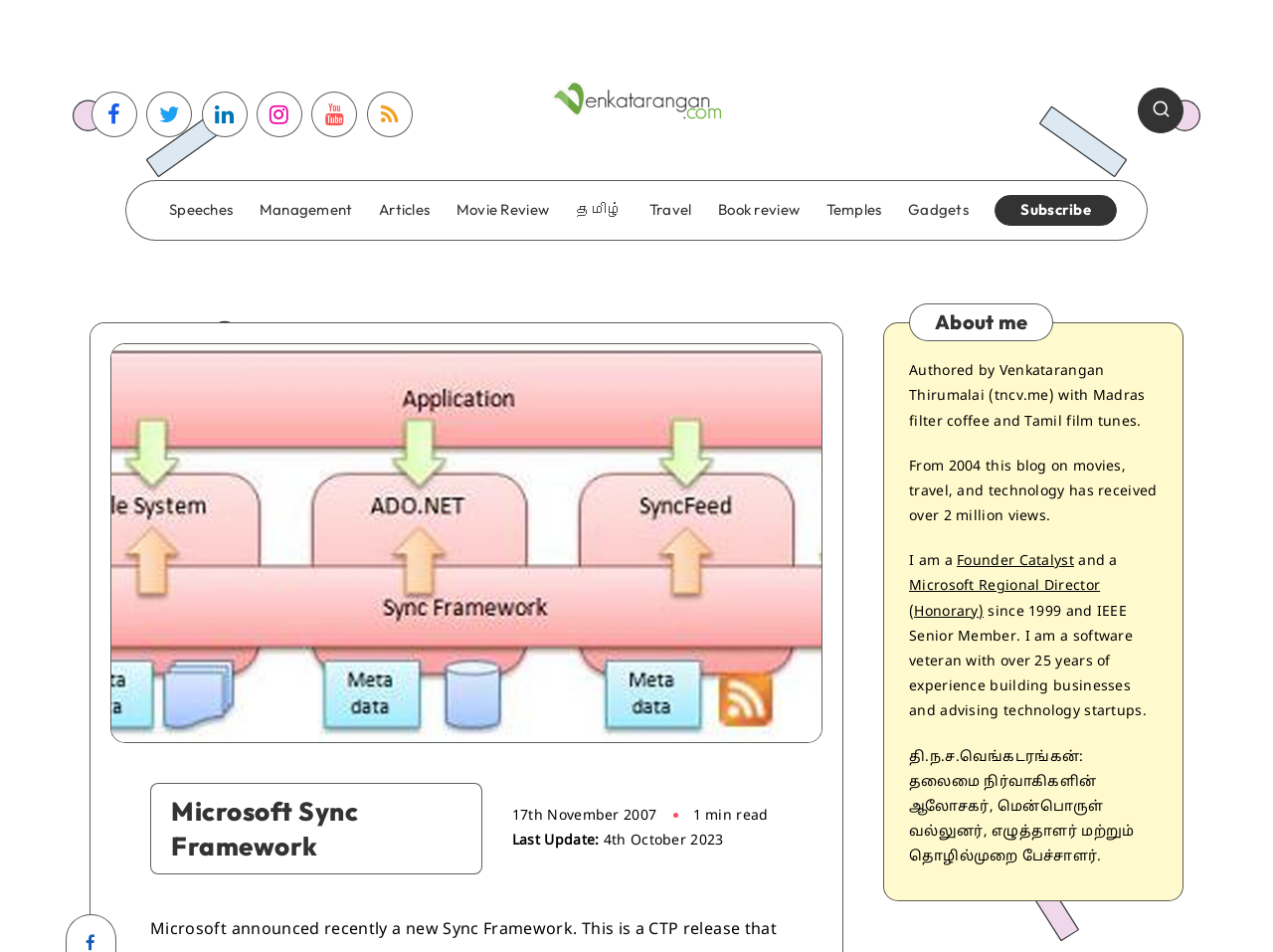Analyze the image and answer the question with as much detail as possible: 
What is the name of the blog?

The name of the blog can be found at the top of the webpage, where it is written 'Venkatarangan blog' next to the image of the author.